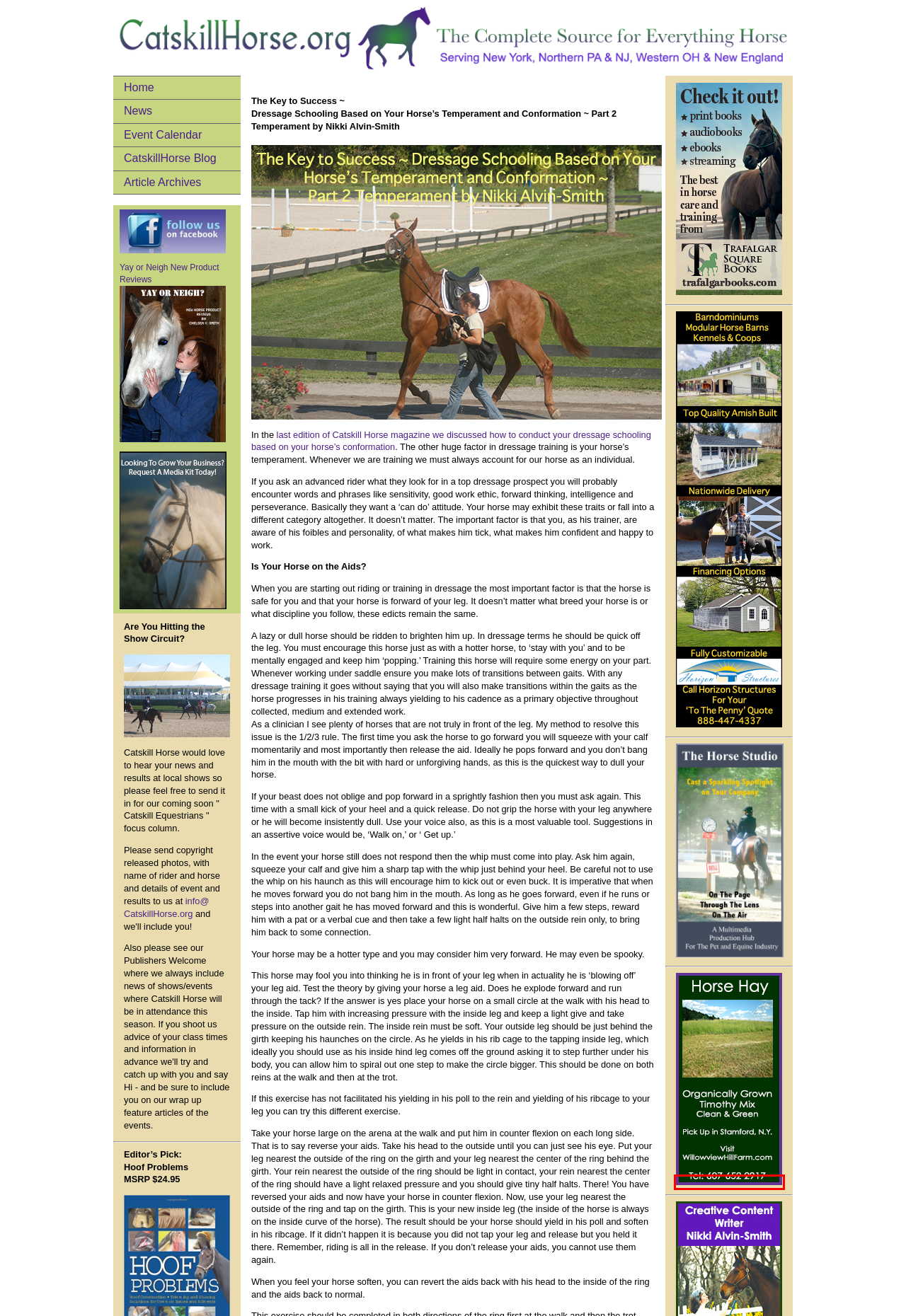You see a screenshot of a webpage with a red bounding box surrounding an element. Pick the webpage description that most accurately represents the new webpage after interacting with the element in the red bounding box. The options are:
A. Trafalgar Square Books
B. D. Michael Price. Prints & Cards
C. Windrush Farm - We are all capable of more than we think
D. Horizon Structures - Prebuilt Horse Barns, Sheds, and More
E. Hay Sales
F. The Horse Studio
G. Horse in a Kilt Media
H. Starfish Equine Rescue, 501 (c)(3)

E